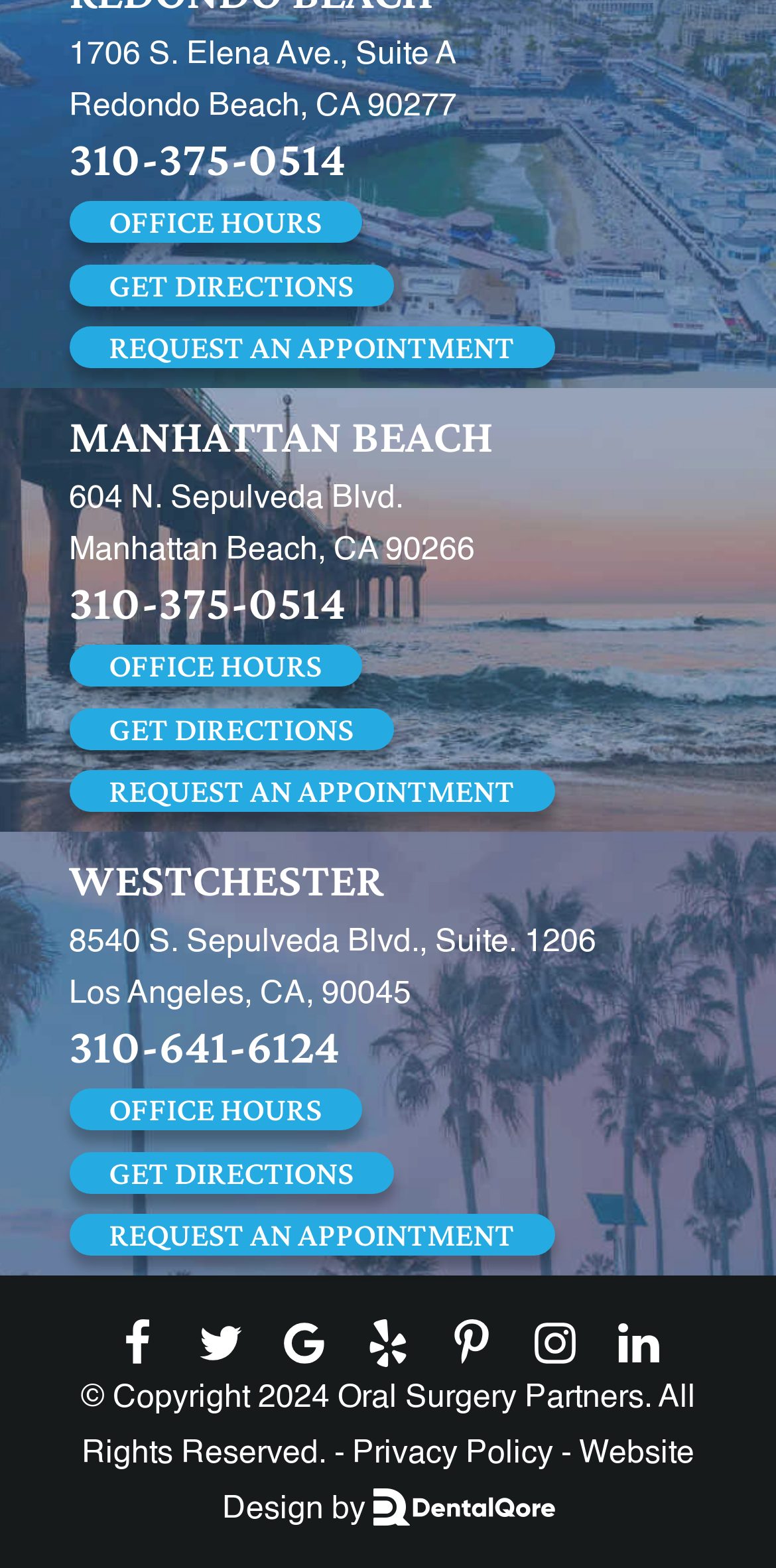What is the phone number of the Manhattan Beach office? Please answer the question using a single word or phrase based on the image.

310-375-0514